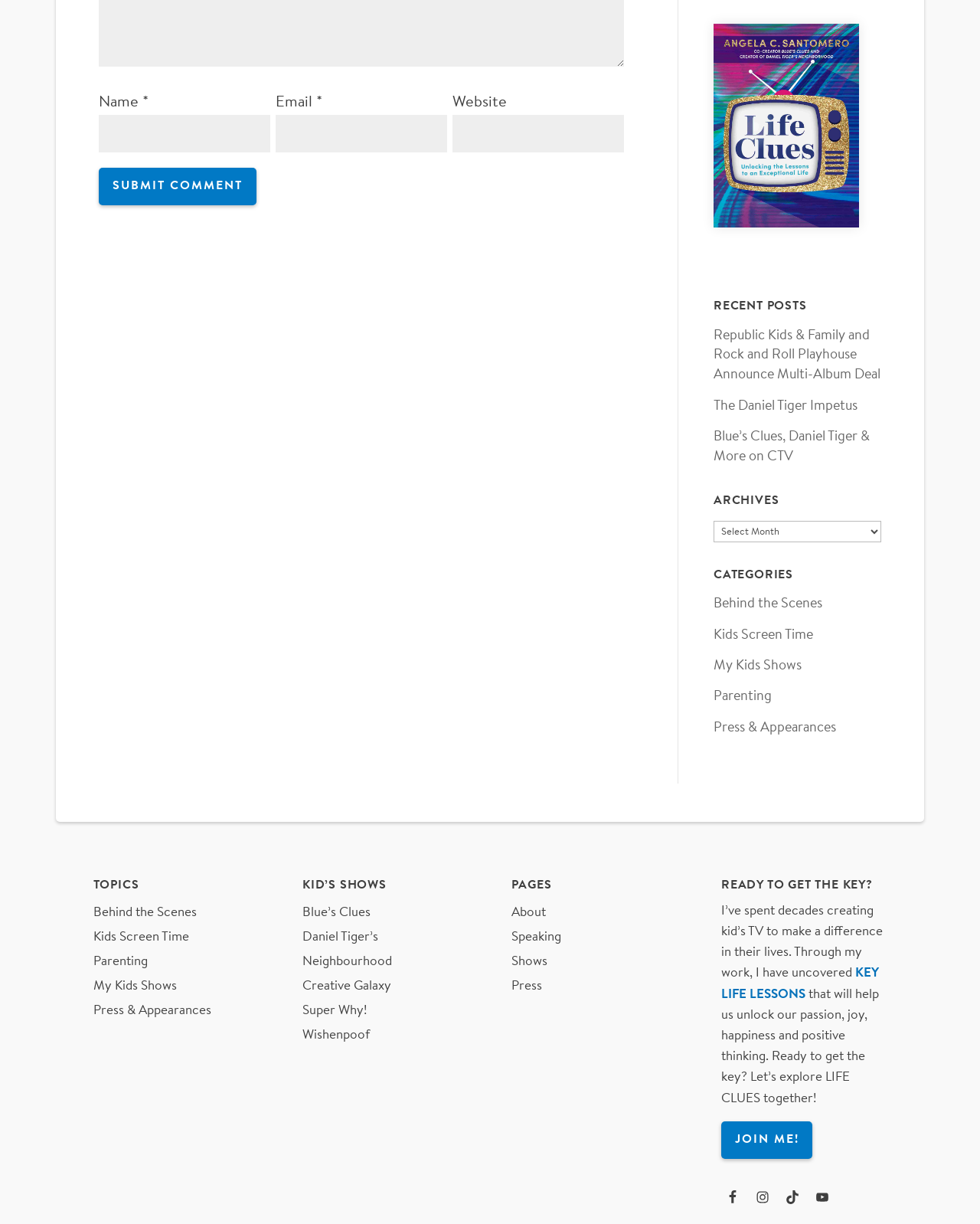Provide the bounding box coordinates in the format (top-left x, top-left y, bottom-right x, bottom-right y). All values are floating point numbers between 0 and 1. Determine the bounding box coordinate of the UI element described as: TikTok

[0.801, 0.967, 0.823, 0.99]